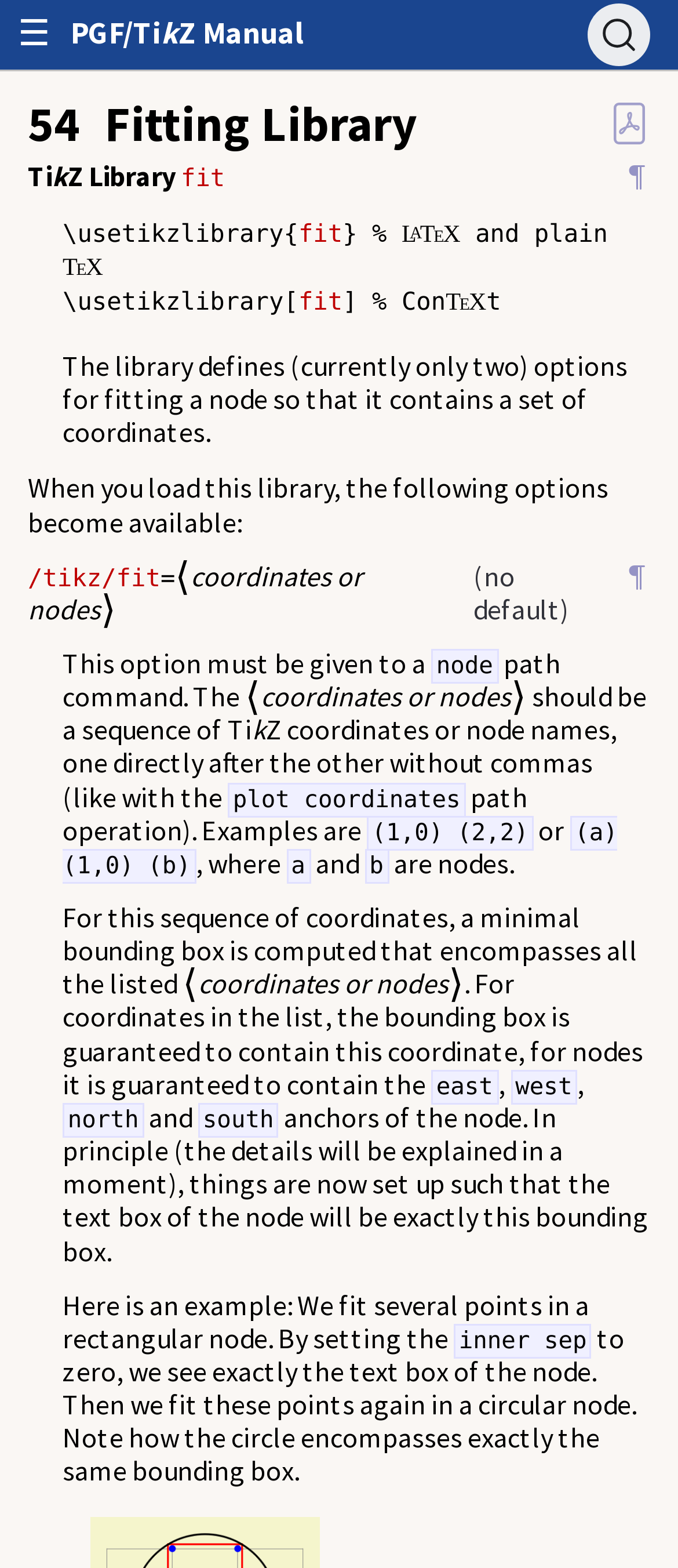What is the purpose of the 'fit' option?
Look at the image and provide a short answer using one word or a phrase.

To fit a node to a set of coordinates